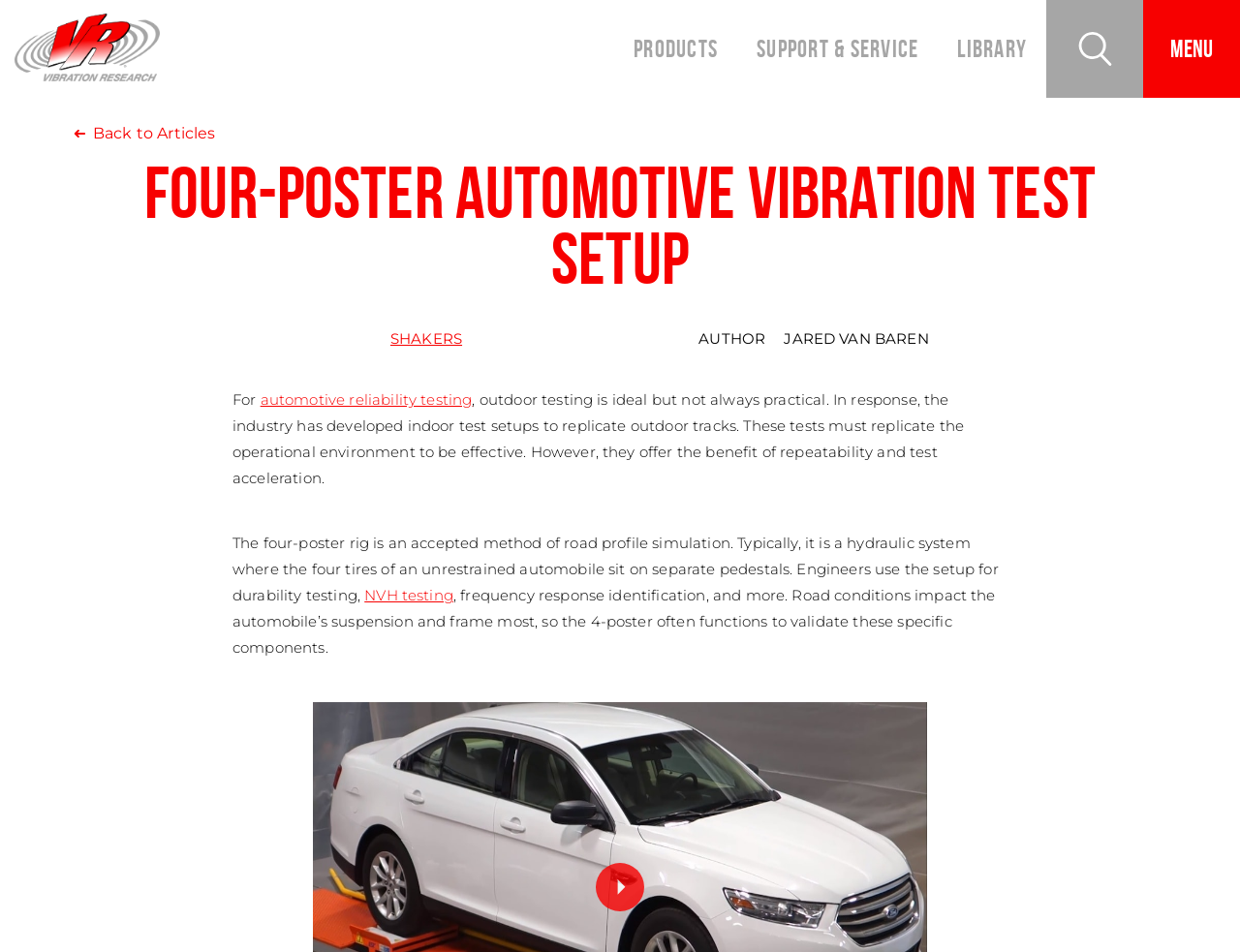Find the bounding box coordinates of the element you need to click on to perform this action: 'Read the article about SHAKERS'. The coordinates should be represented by four float values between 0 and 1, in the format [left, top, right, bottom].

[0.315, 0.346, 0.373, 0.365]